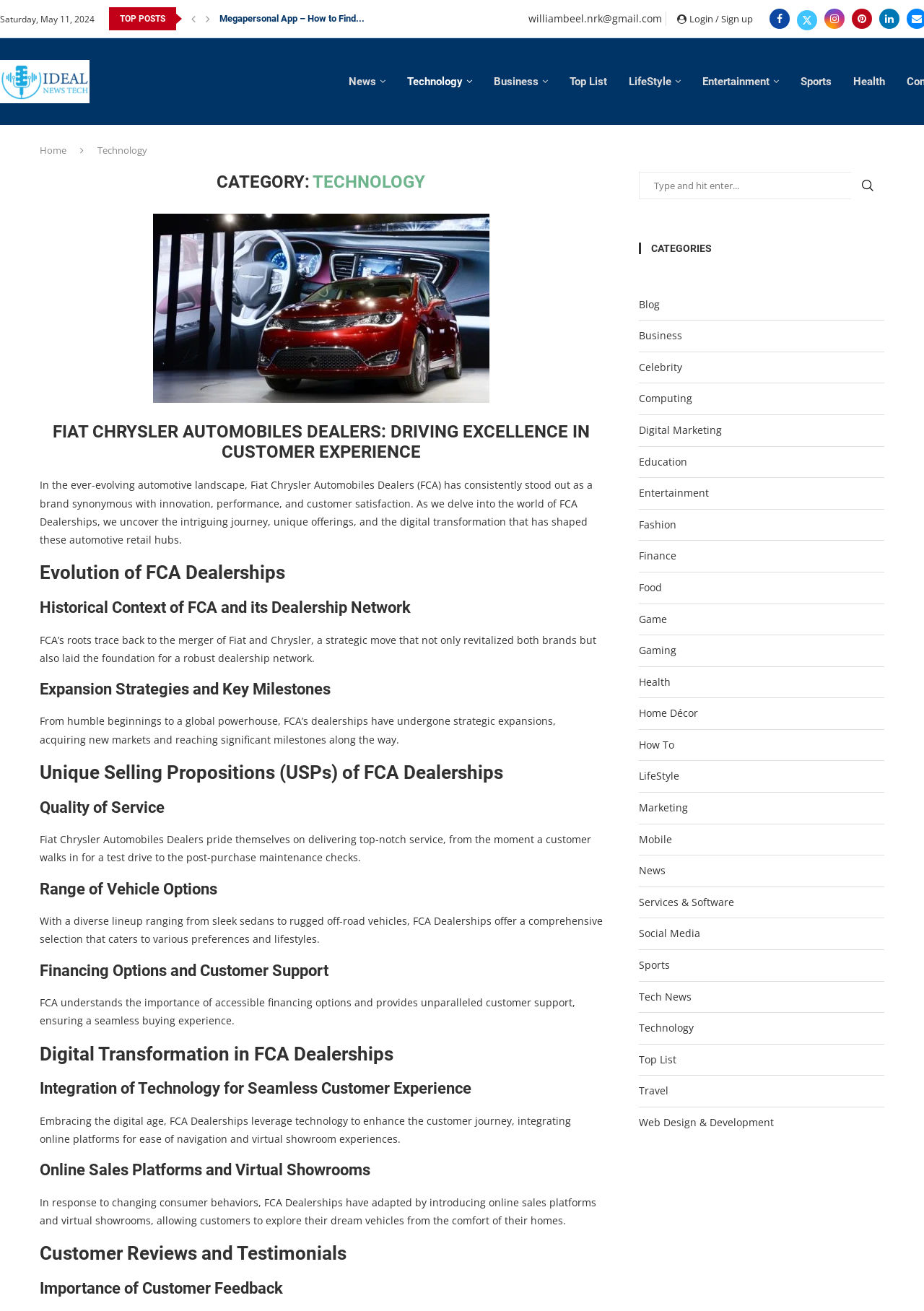How many social media links are available?
Respond to the question with a single word or phrase according to the image.

6